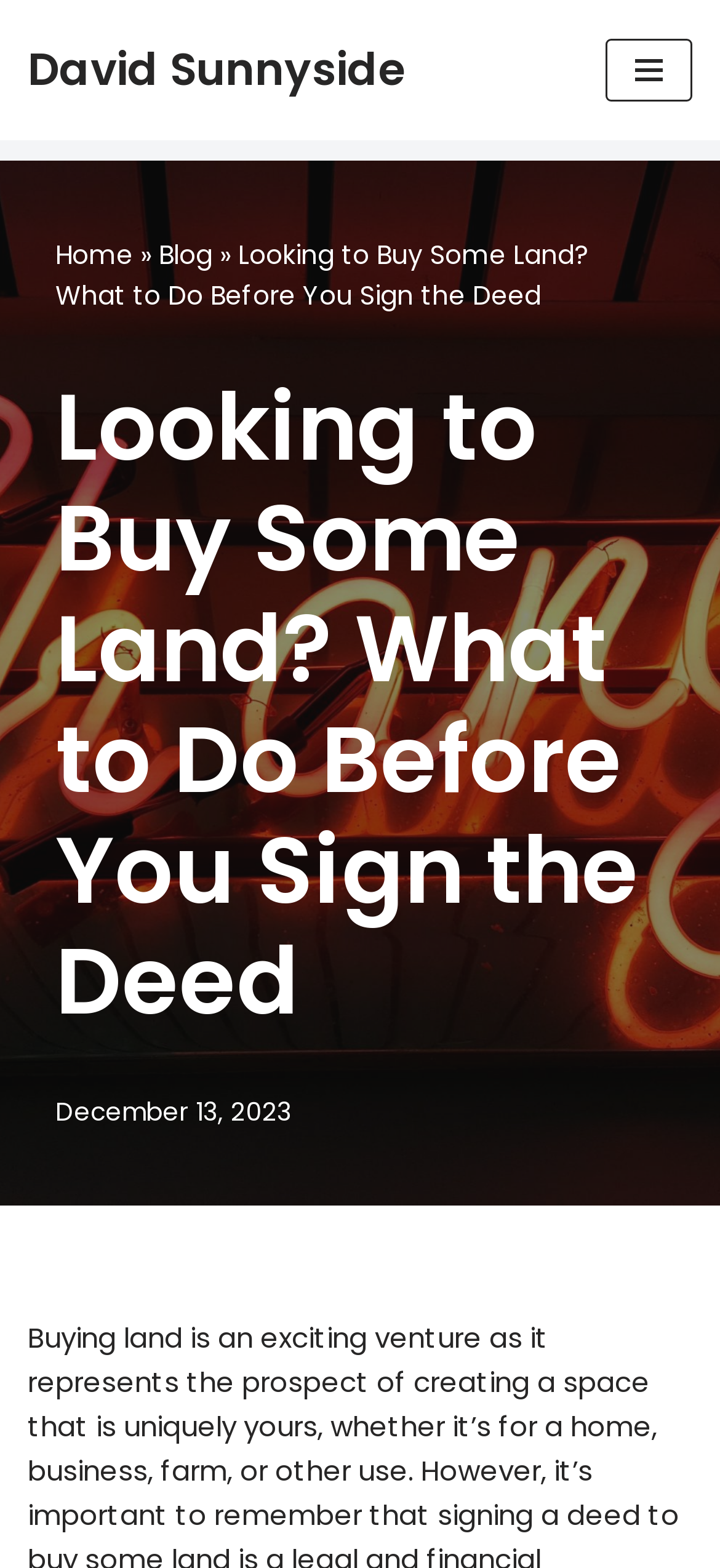Provide the bounding box coordinates for the UI element that is described as: "Skip to content".

[0.0, 0.038, 0.077, 0.061]